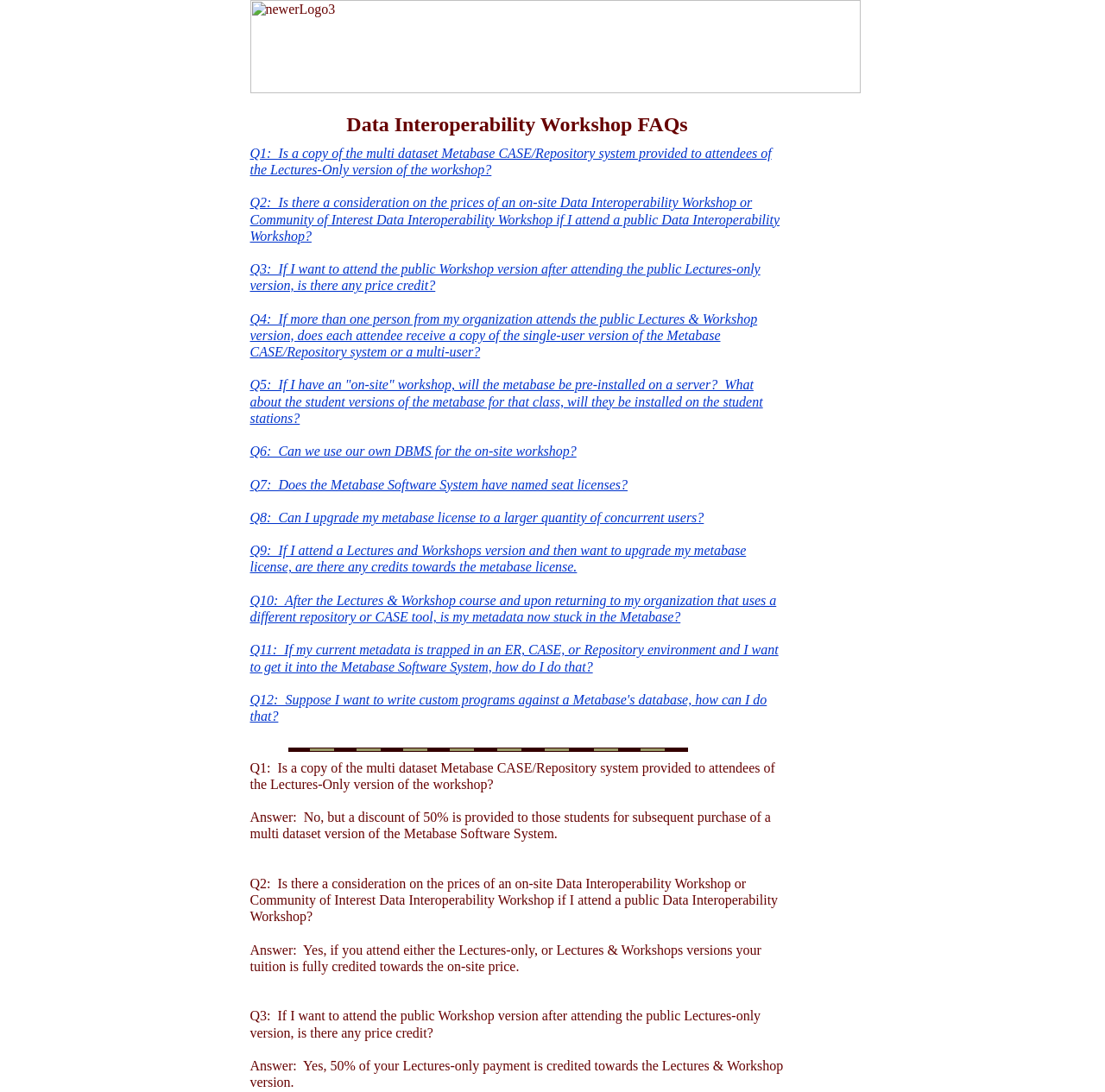What is the title of the FAQs page? Examine the screenshot and reply using just one word or a brief phrase.

Data Interoperability Workshop FAQs